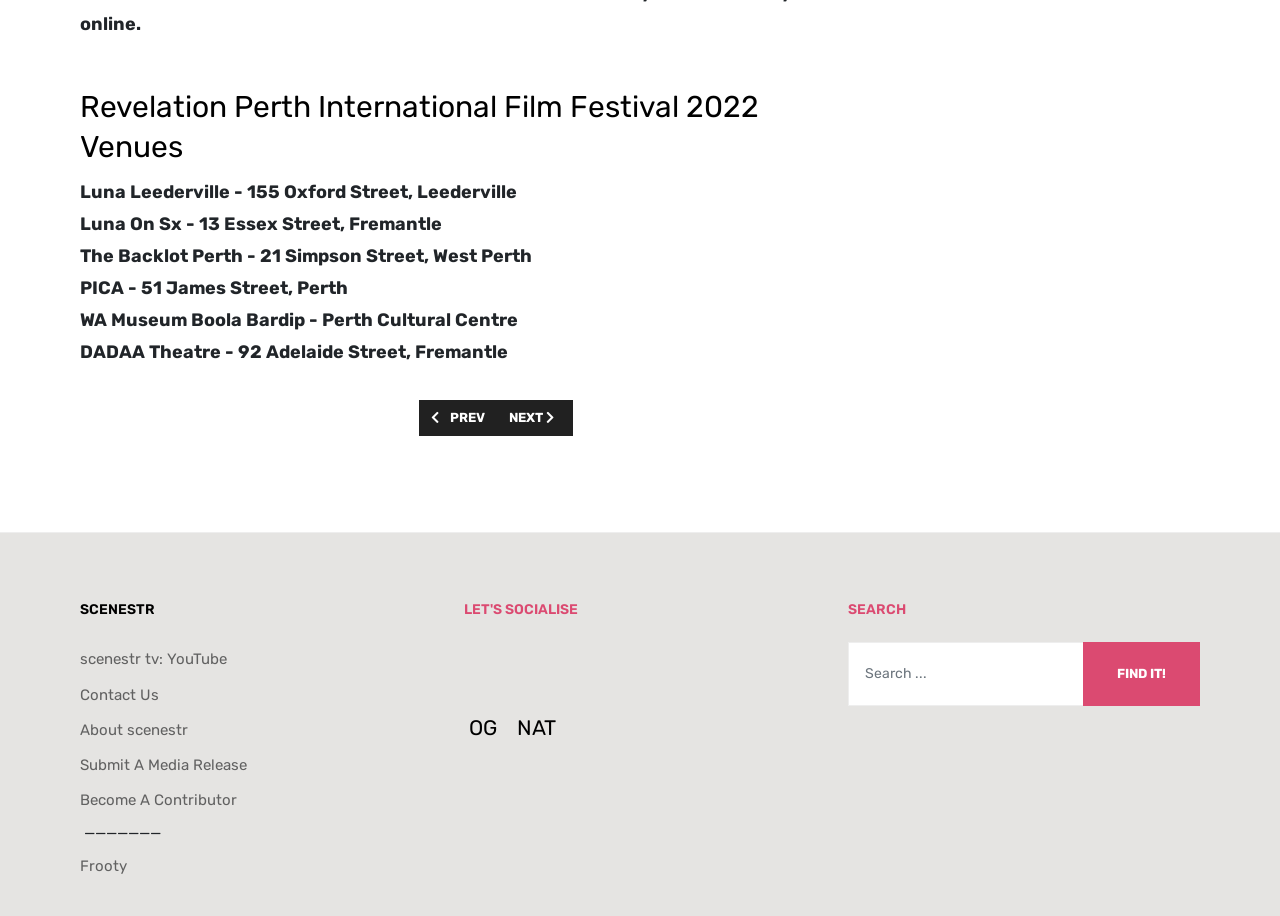Point out the bounding box coordinates of the section to click in order to follow this instruction: "Find something using the search function".

[0.846, 0.701, 0.938, 0.771]